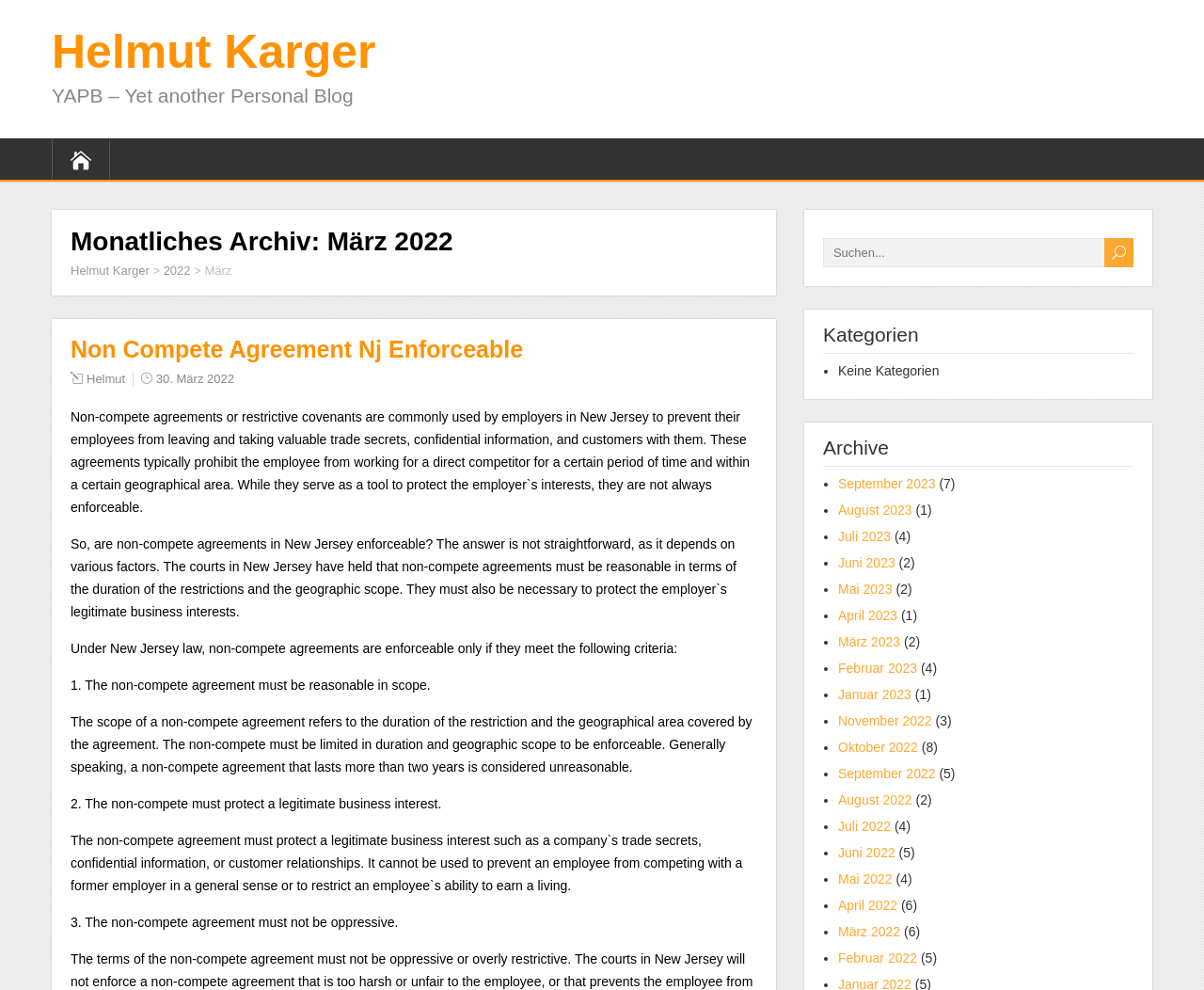Review the image closely and give a comprehensive answer to the question: How long is a non-compete agreement considered reasonable?

The blog post states that a non-compete agreement that lasts more than two years is considered unreasonable. This implies that a non-compete agreement is considered reasonable if it lasts less than two years.